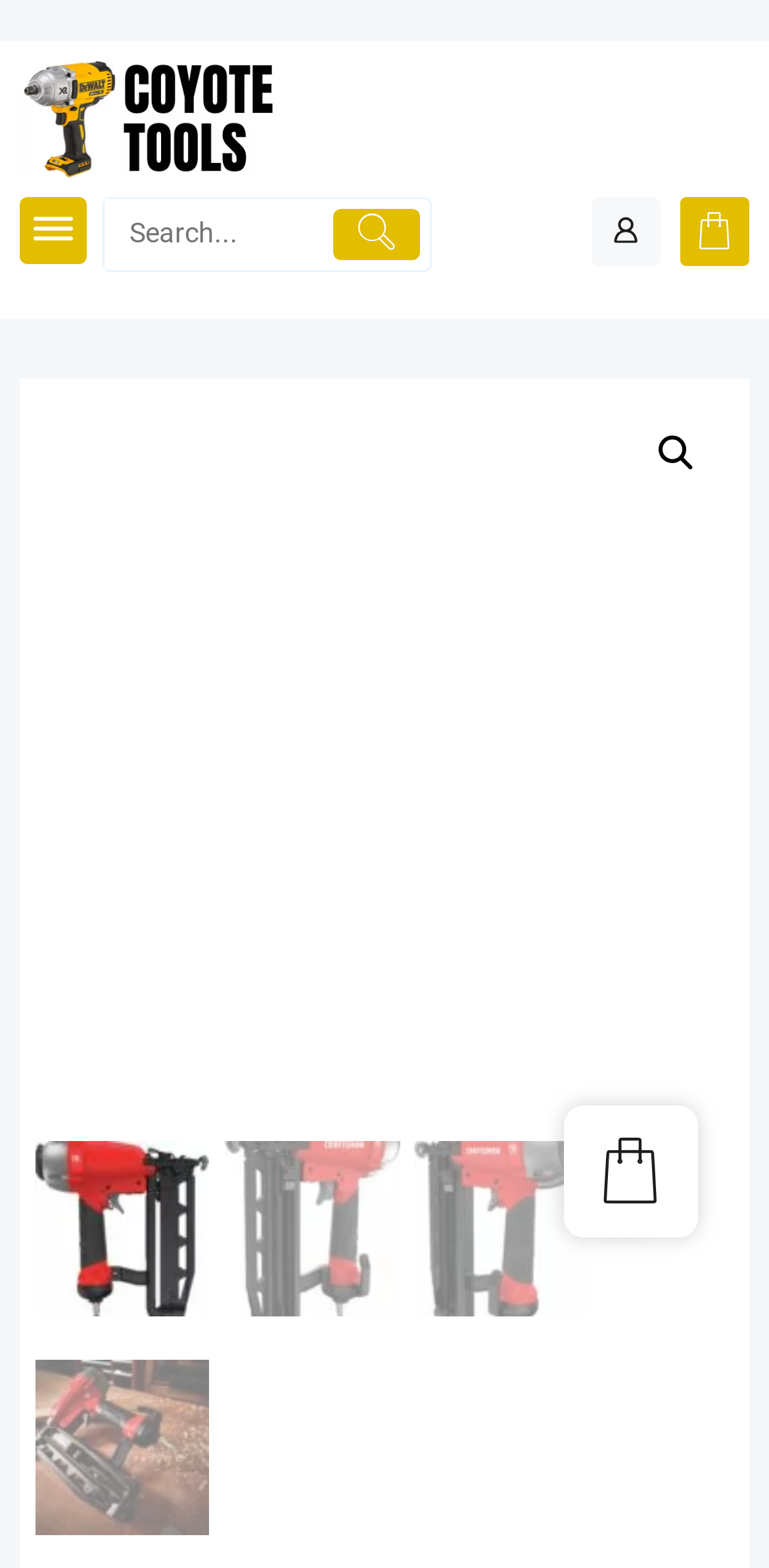How many images of the product are displayed?
Provide a thorough and detailed answer to the question.

There are five images of the CRAFTSMAN Pneumatic Finish Nailer product displayed on the webpage, arranged in a grid layout.